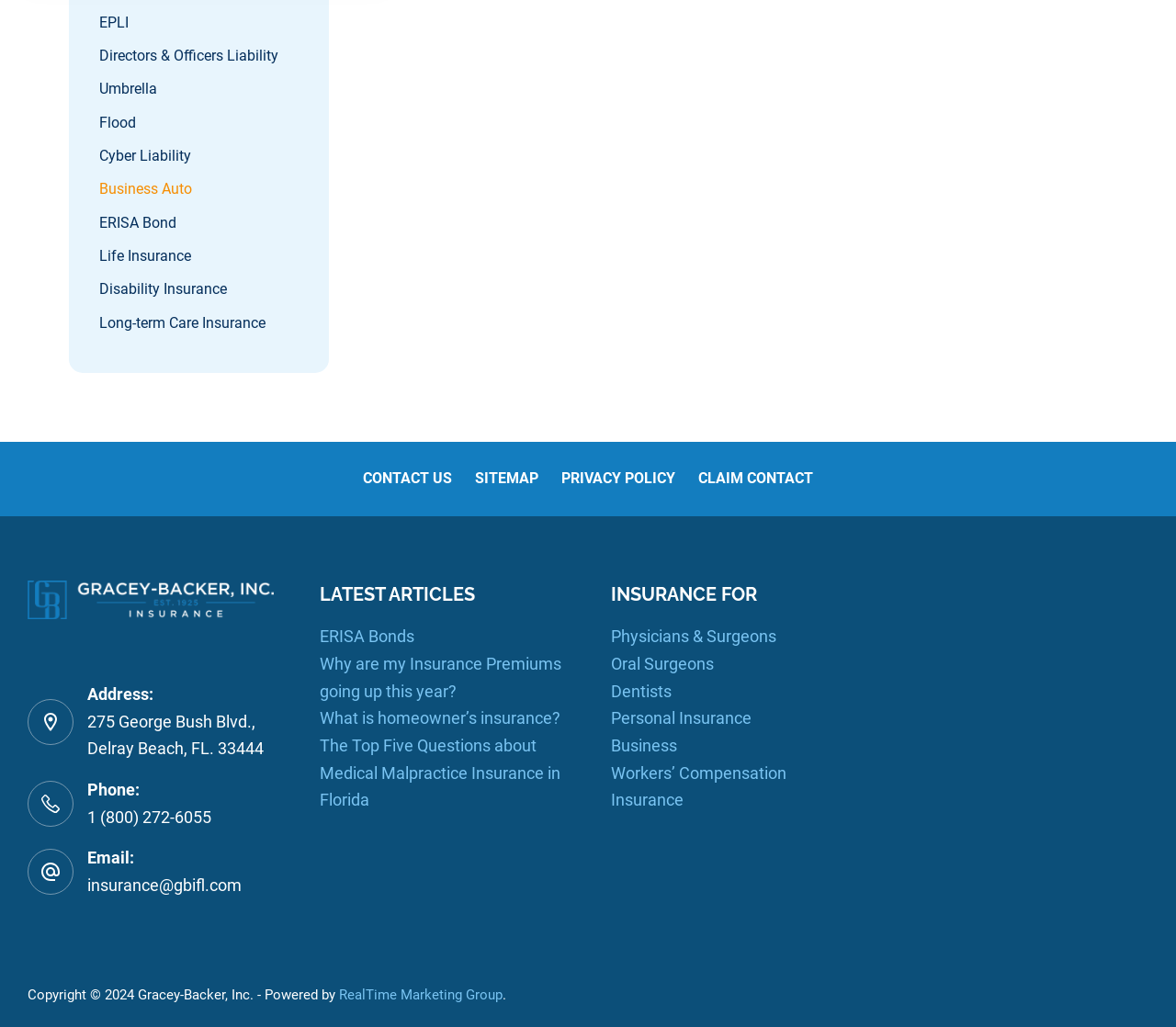Find the bounding box coordinates of the clickable area that will achieve the following instruction: "View latest article on ERISA Bonds".

[0.271, 0.61, 0.352, 0.629]